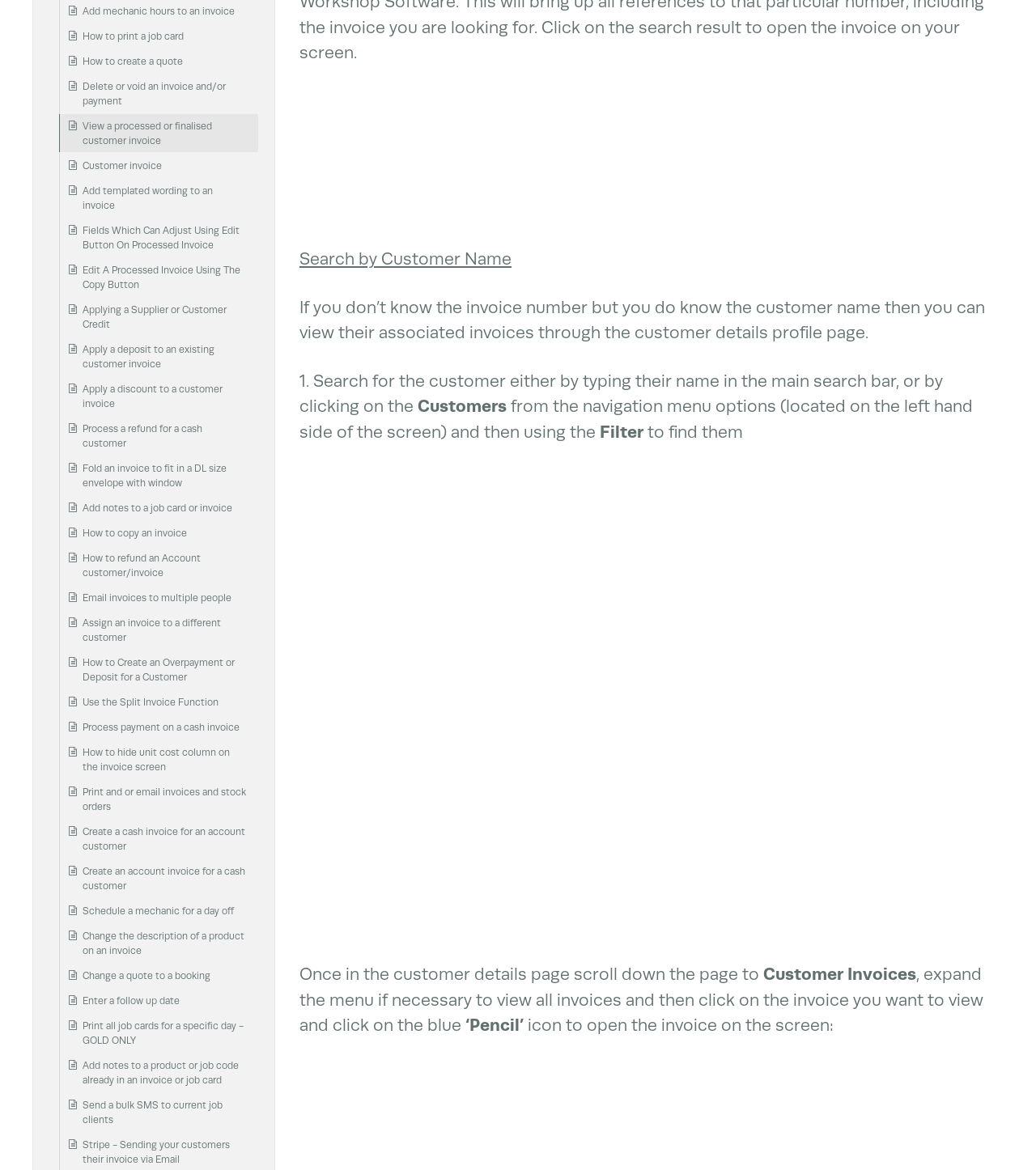What is the section below the 'Customers' option in the navigation menu?
Please respond to the question with a detailed and informative answer.

The section below the 'Customers' option in the navigation menu is the 'Filter' section. This section is used to find customers by filtering the search results. It is located below the 'Customers' option in the navigation menu and is used in conjunction with the main search bar to find customers.